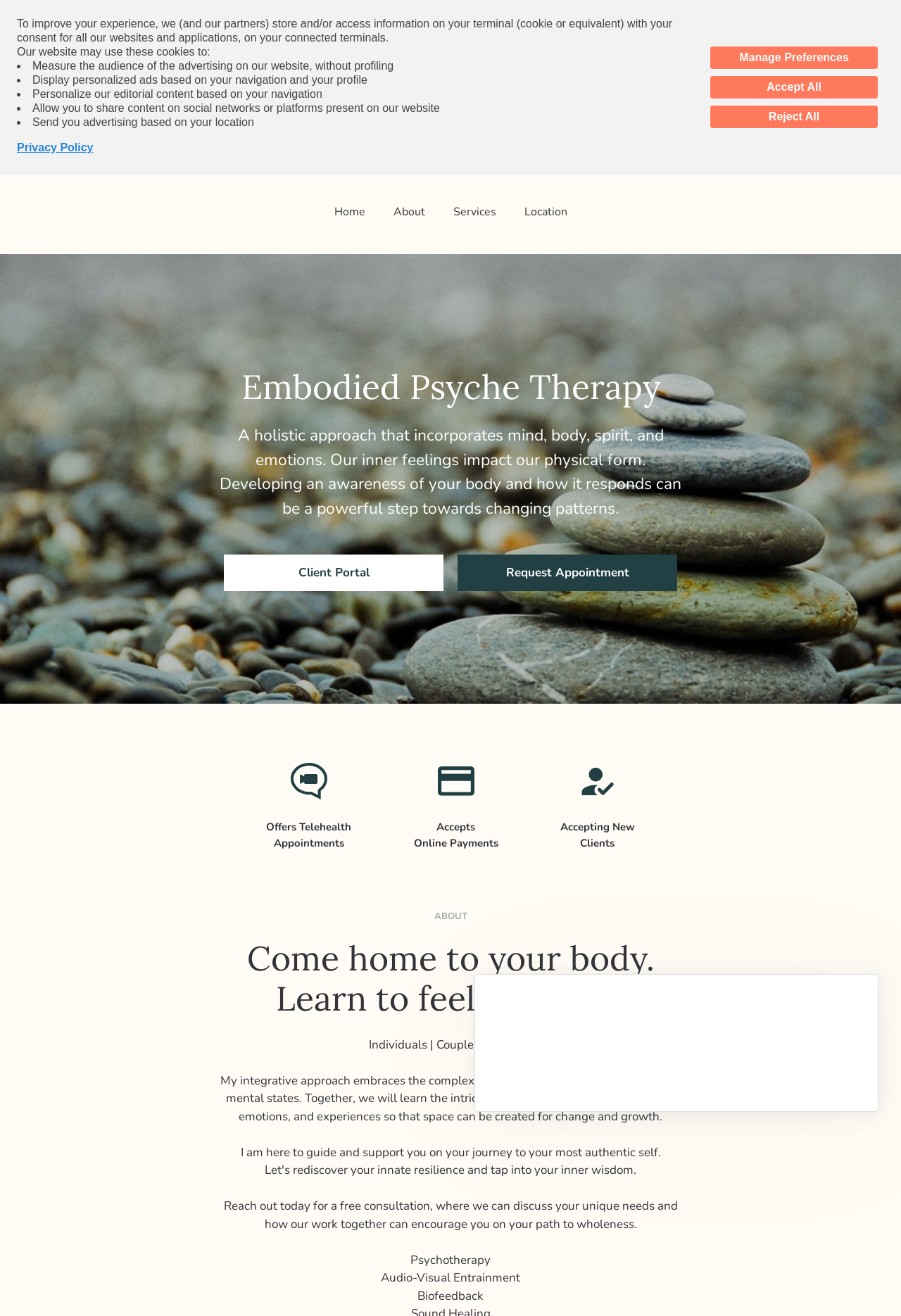Using the information in the image, could you please answer the following question in detail:
How can clients pay for services?

The webpage mentions 'Accepts Online Payments' which indicates that clients can pay for services online. This provides convenience and flexibility for clients.